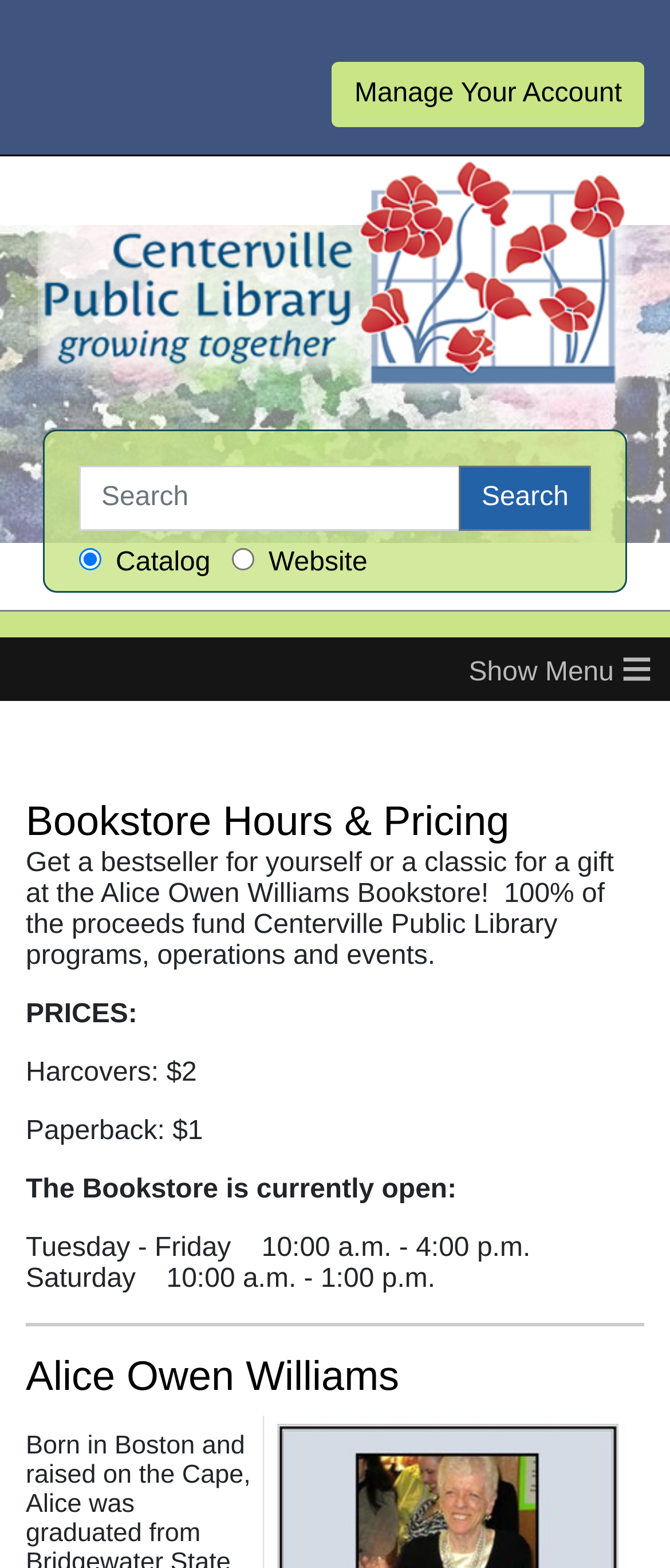Bounding box coordinates are to be given in the format (top-left x, top-left y, bottom-right x, bottom-right y). All values must be floating point numbers between 0 and 1. Provide the bounding box coordinate for the UI element described as: Manage Your Account

[0.496, 0.039, 0.962, 0.081]